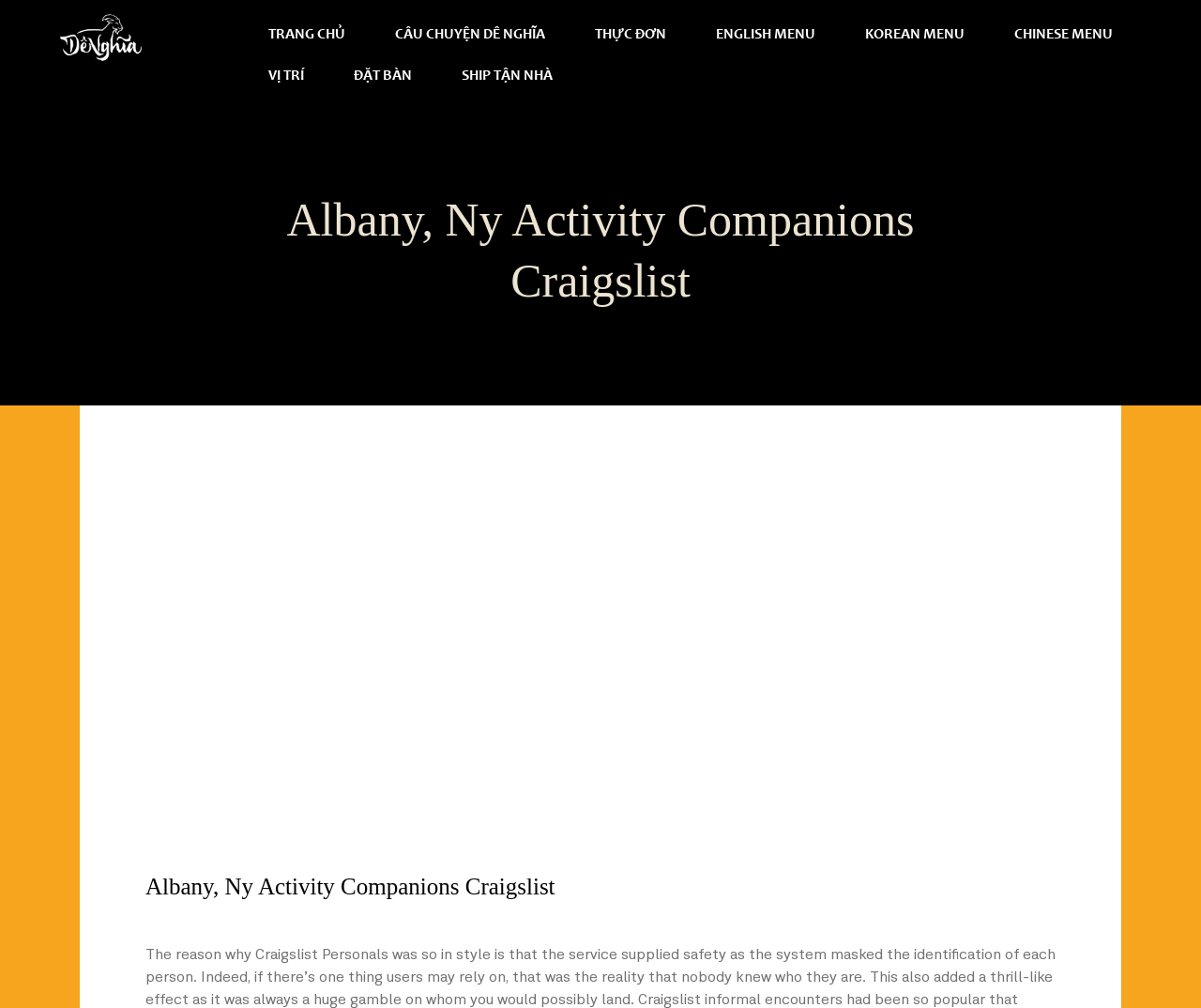Identify the bounding box coordinates of the element to click to follow this instruction: 'click đặt bàn'. Ensure the coordinates are four float values between 0 and 1, provided as [left, top, right, bottom].

[0.295, 0.064, 0.343, 0.087]